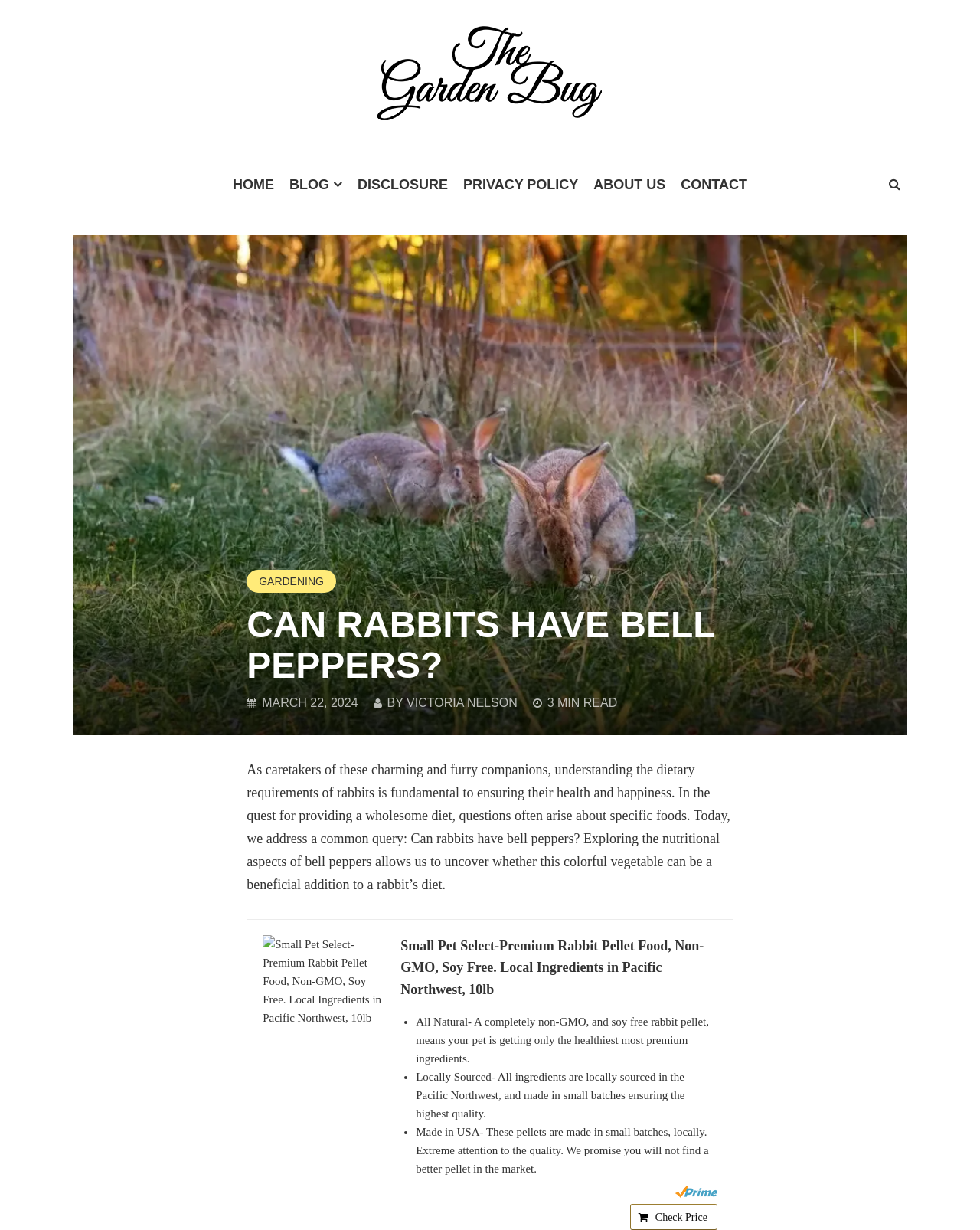Locate the bounding box of the UI element with the following description: "alt="The Garden Bug Detroit"".

[0.383, 0.057, 0.617, 0.113]